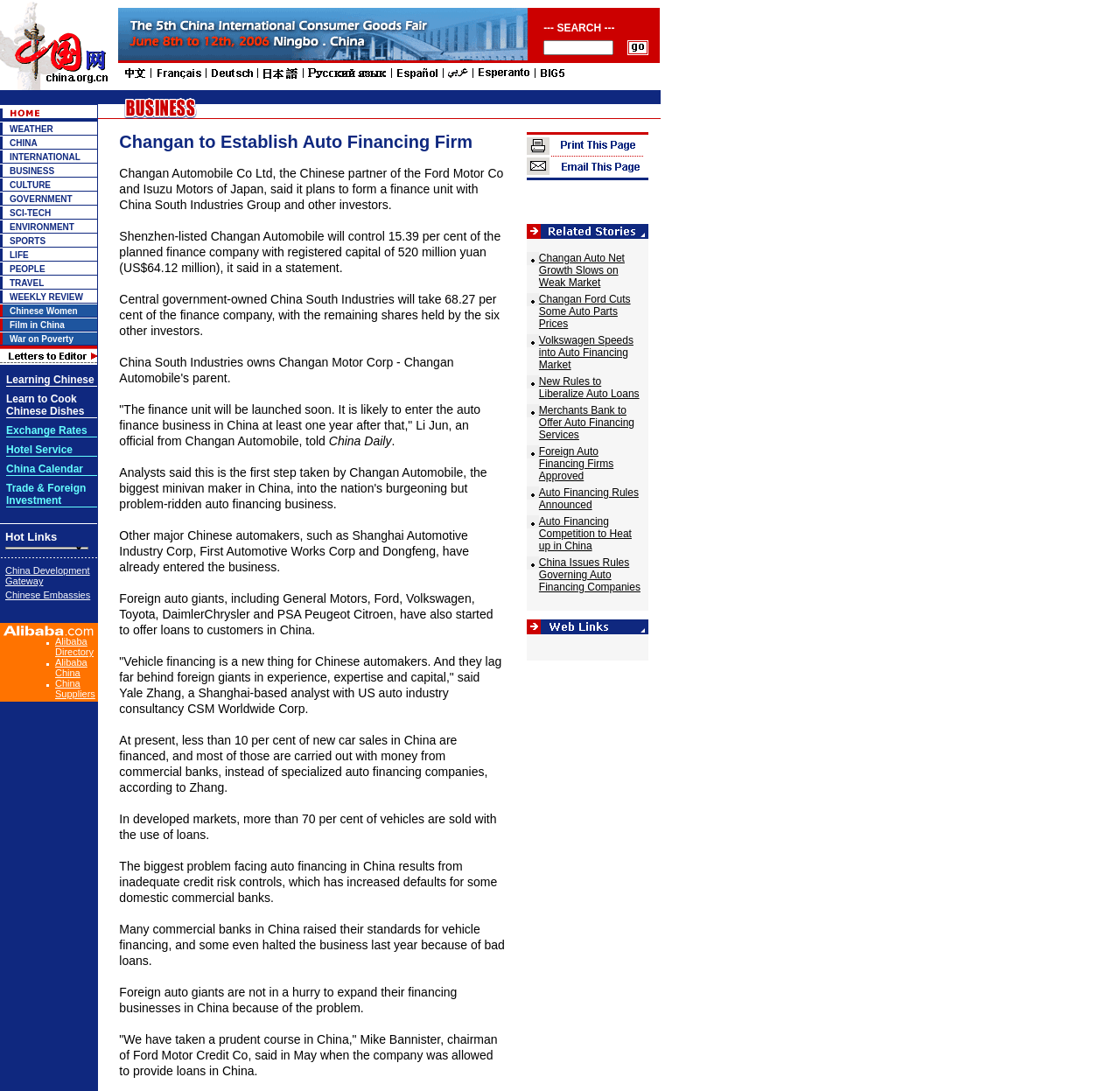Please predict the bounding box coordinates of the element's region where a click is necessary to complete the following instruction: "Click on the business link". The coordinates should be represented by four float numbers between 0 and 1, i.e., [left, top, right, bottom].

[0.009, 0.152, 0.049, 0.161]